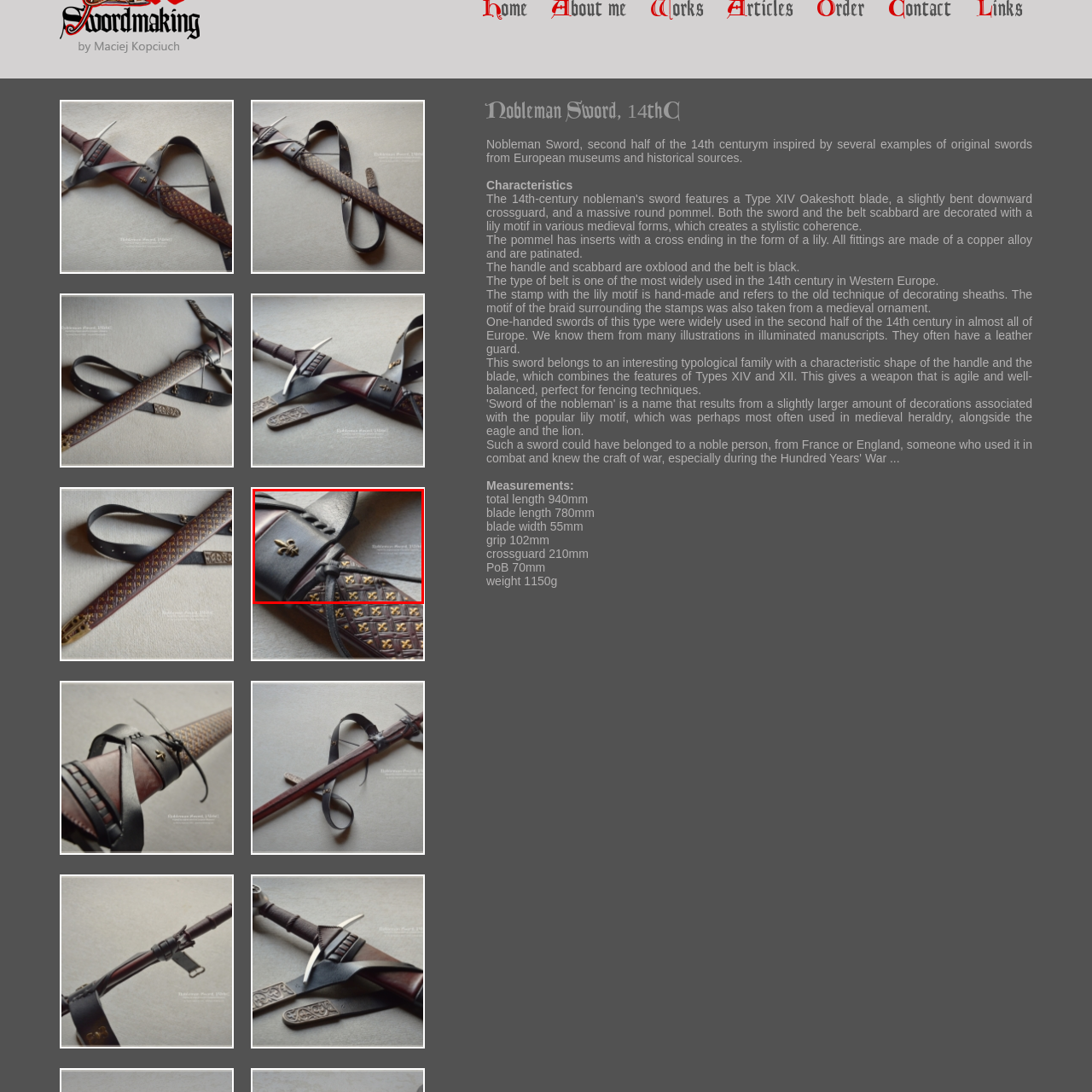Observe the image within the red bounding box carefully and provide an extensive answer to the following question using the visual cues: What did the sword symbolize in Western European aristocracy?

The caption explains that such swords were not only functional weapons but also symbols of power and nobility in their time, highlighting their significance in Western European aristocracy.